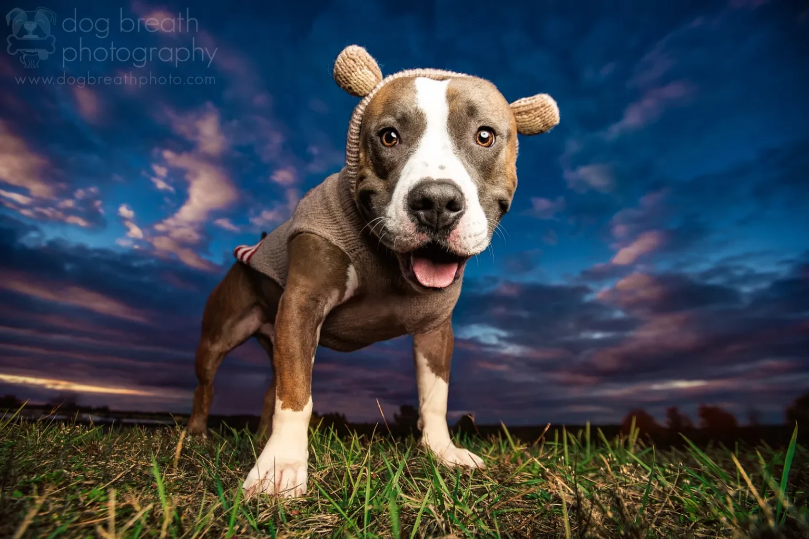What is the mood of the dog?
Examine the image and provide an in-depth answer to the question.

The caption describes the dog as having a cheerful demeanor, which is evident from its happy expression and open mouth, conveying a sense of joy and playfulness.